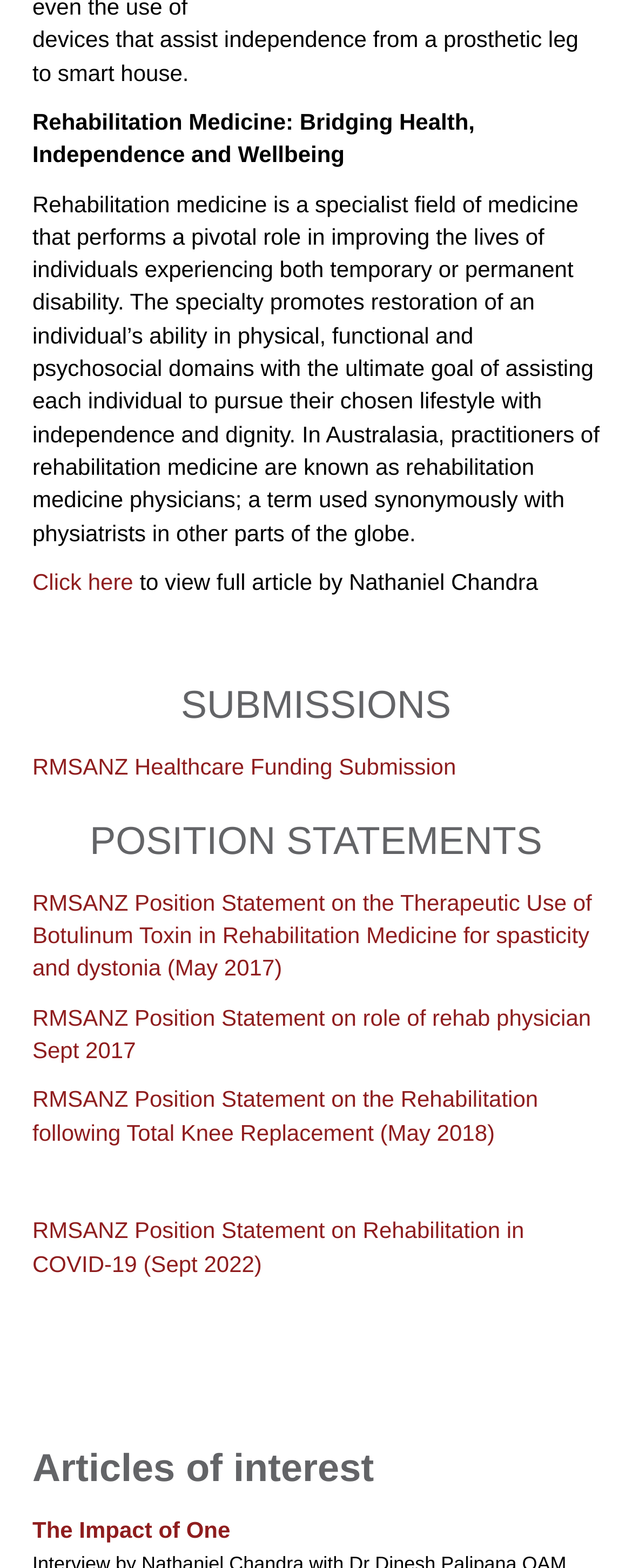Using details from the image, please answer the following question comprehensively:
How many links are listed under 'SUBMISSIONS'?

The webpage lists one link under the 'SUBMISSIONS' heading, which is 'RMSANZ Healthcare Funding Submission'.